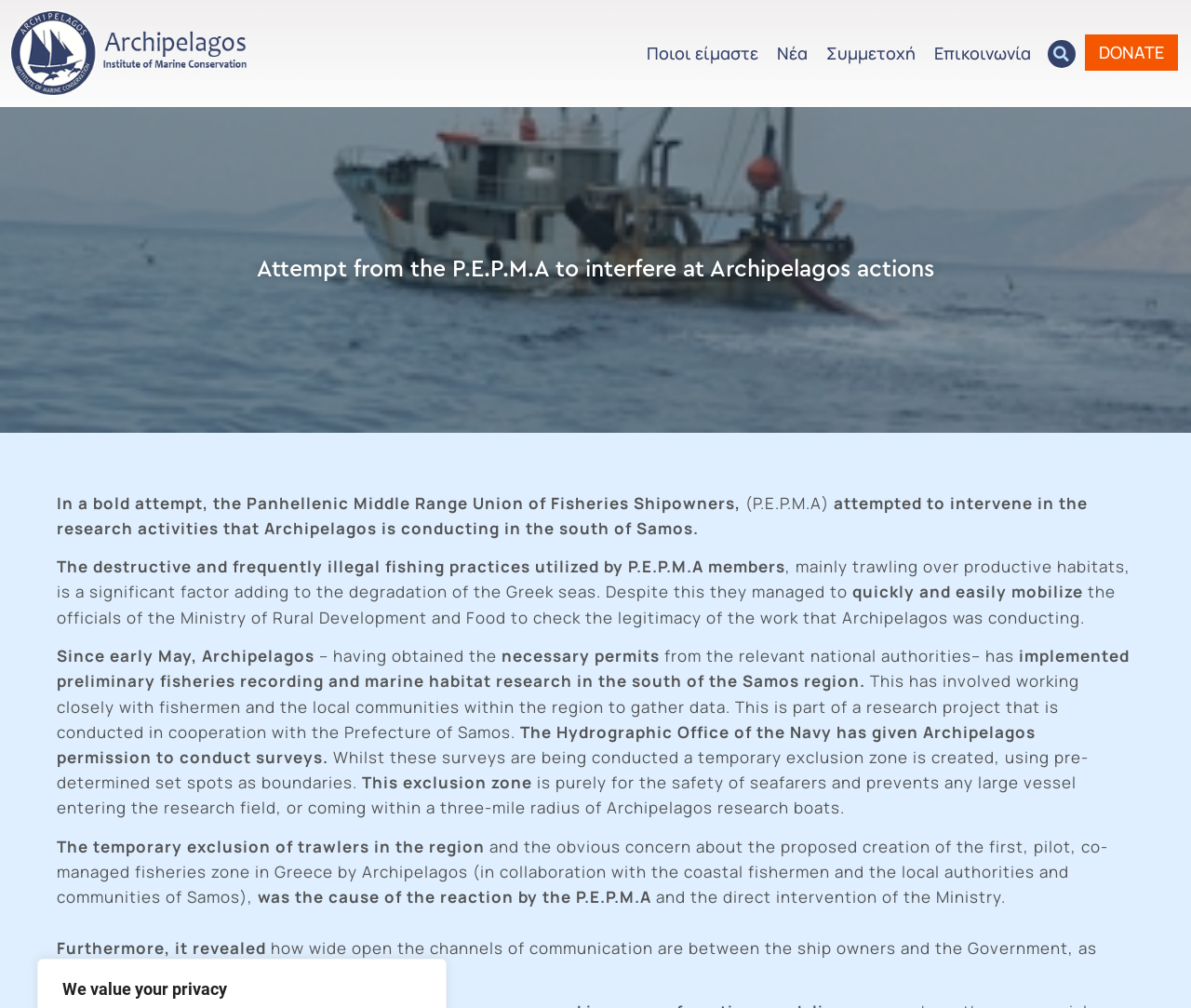What is the concern of P.E.P.M.A members?
Give a detailed and exhaustive answer to the question.

The article mentions that the destructive and frequently illegal fishing practices utilized by P.E.P.M.A members, mainly trawling over productive habitats, is a significant factor adding to the degradation of the Greek seas, which is a concern of P.E.P.M.A members.